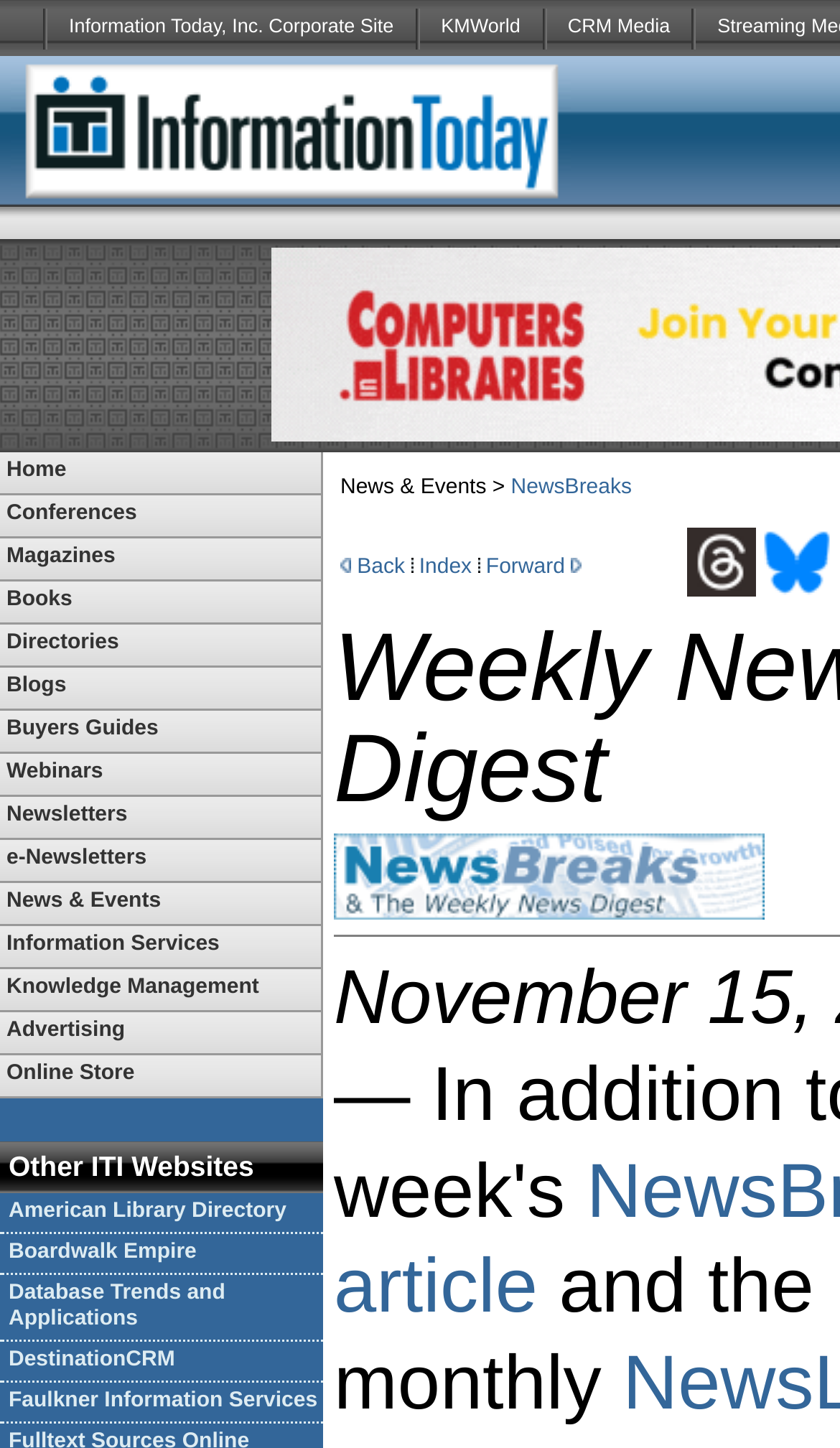Calculate the bounding box coordinates for the UI element based on the following description: "News & Events". Ensure the coordinates are four float numbers between 0 and 1, i.e., [left, top, right, bottom].

[0.0, 0.61, 0.382, 0.638]